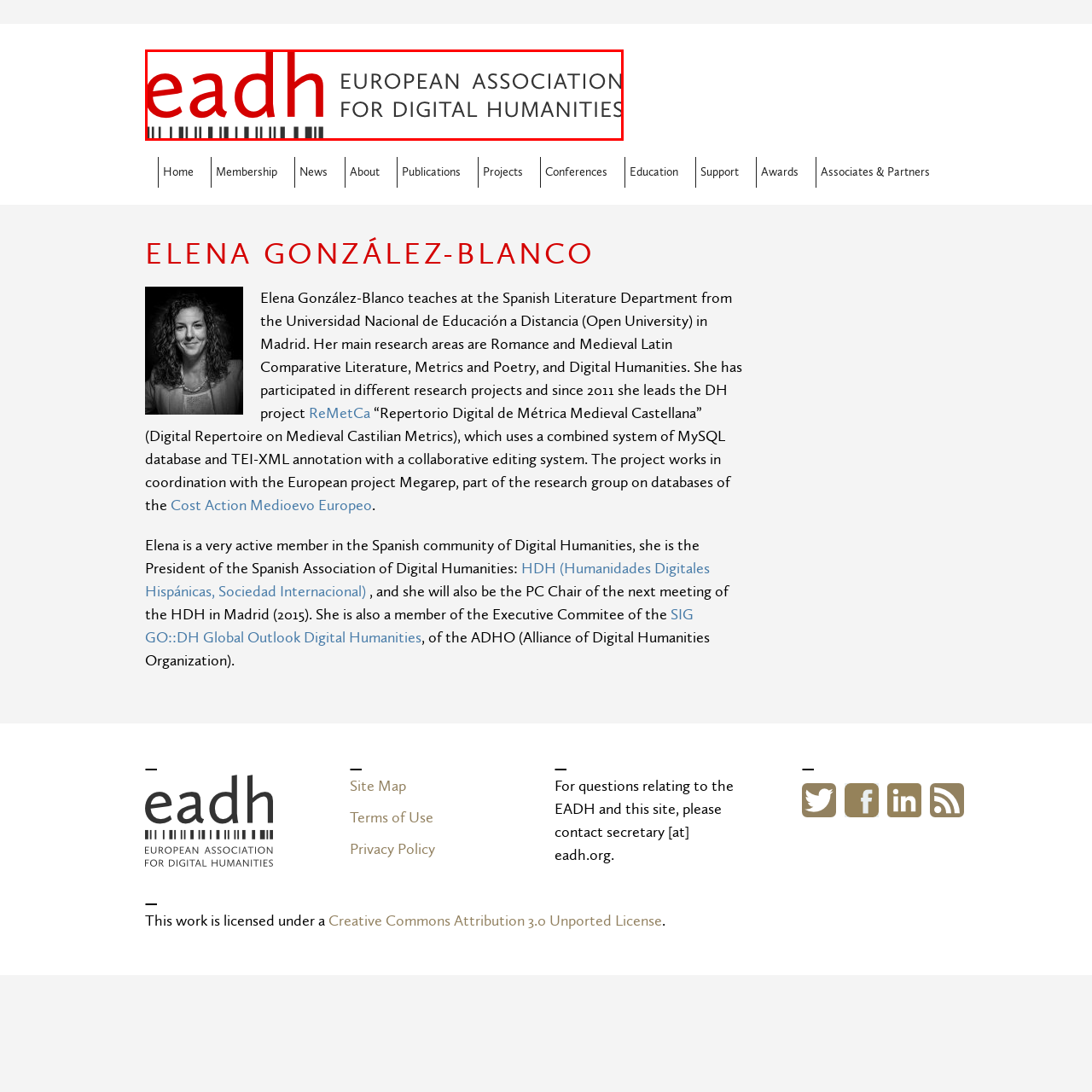Describe extensively the image that is situated inside the red border.

The image features the logo of the European Association for Digital Humanities (EADH), prominently displaying the acronym "eadh" in a stylized font, where "e" and "d" are in lowercase and "a" and "h" are uppercase, colored in red. Below the acronym, the full text reads "EUROPEAN ASSOCIATION FOR DIGITAL HUMANITIES" in a clean, modern typeface, emphasizing the organization's focus on the digital humanities. This logo symbolizes the association's commitment to promoting research, collaboration, and education within the digital humanities field across Europe.